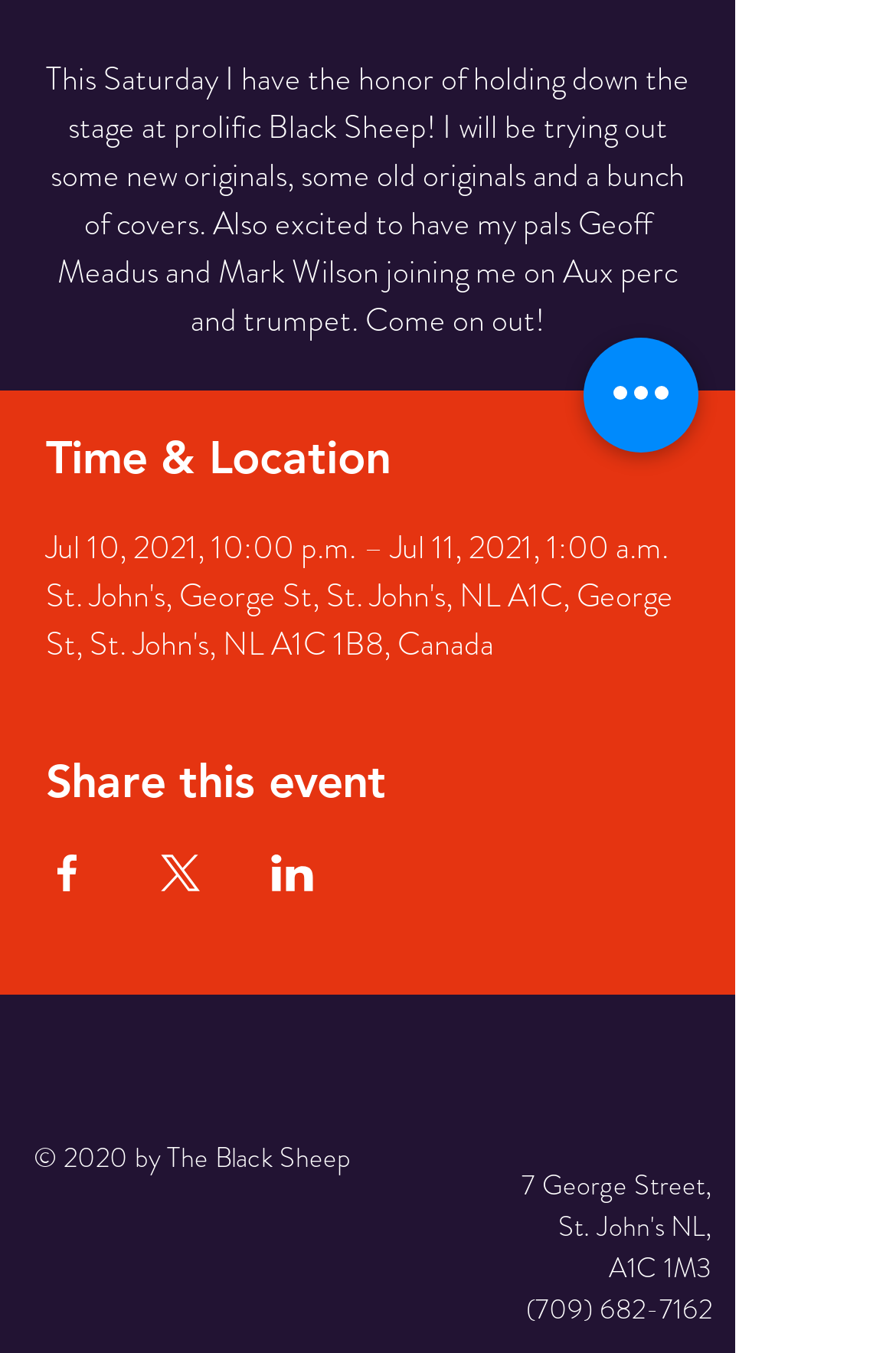Determine the bounding box for the described HTML element: "(709) 682-7162". Ensure the coordinates are four float numbers between 0 and 1 in the format [left, top, right, bottom].

[0.587, 0.952, 0.795, 0.982]